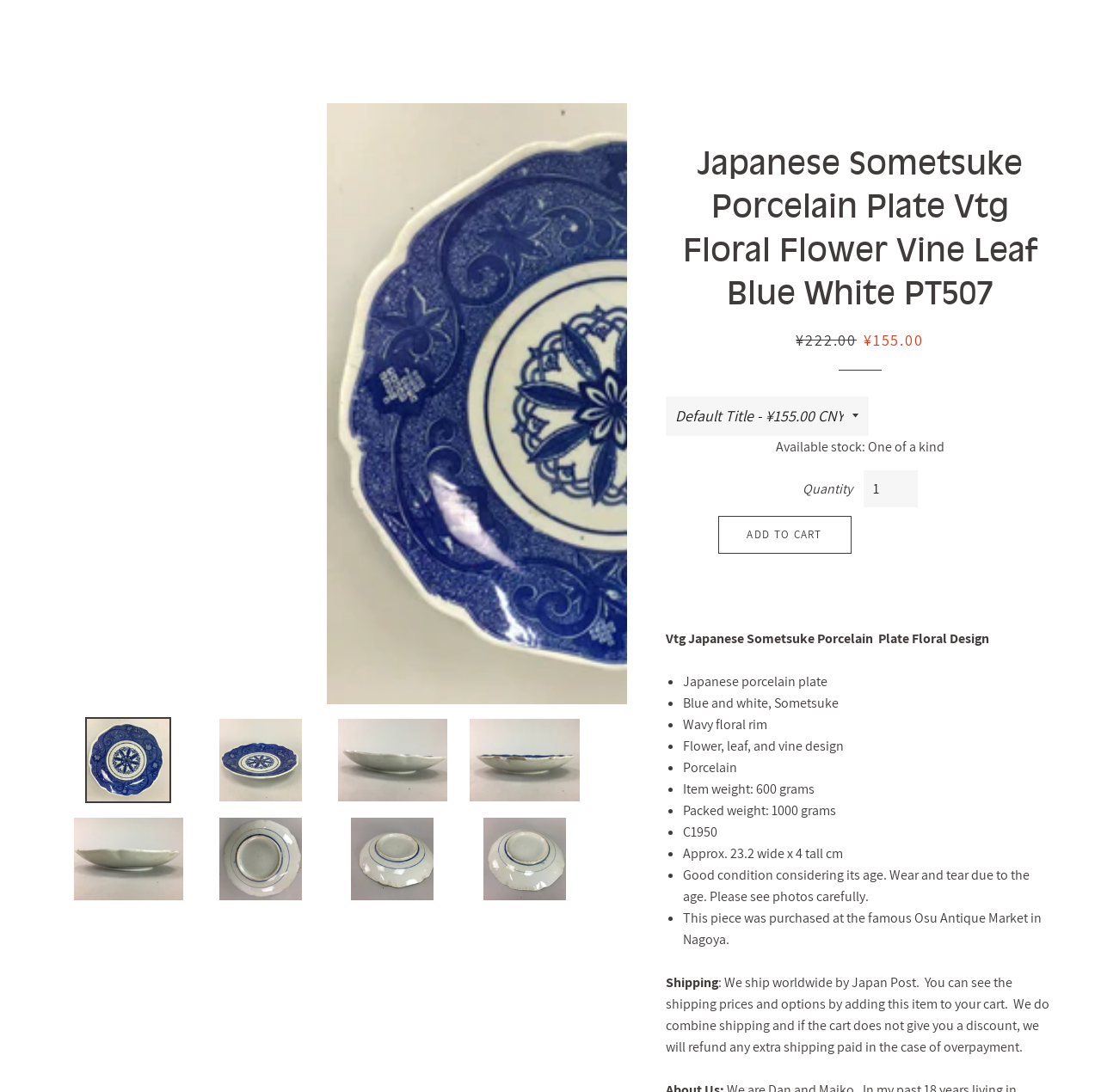Show the bounding box coordinates for the element that needs to be clicked to execute the following instruction: "check the 'REVIEWS' page". Provide the coordinates in the form of four float numbers between 0 and 1, i.e., [left, top, right, bottom].

[0.89, 0.0, 0.961, 0.041]